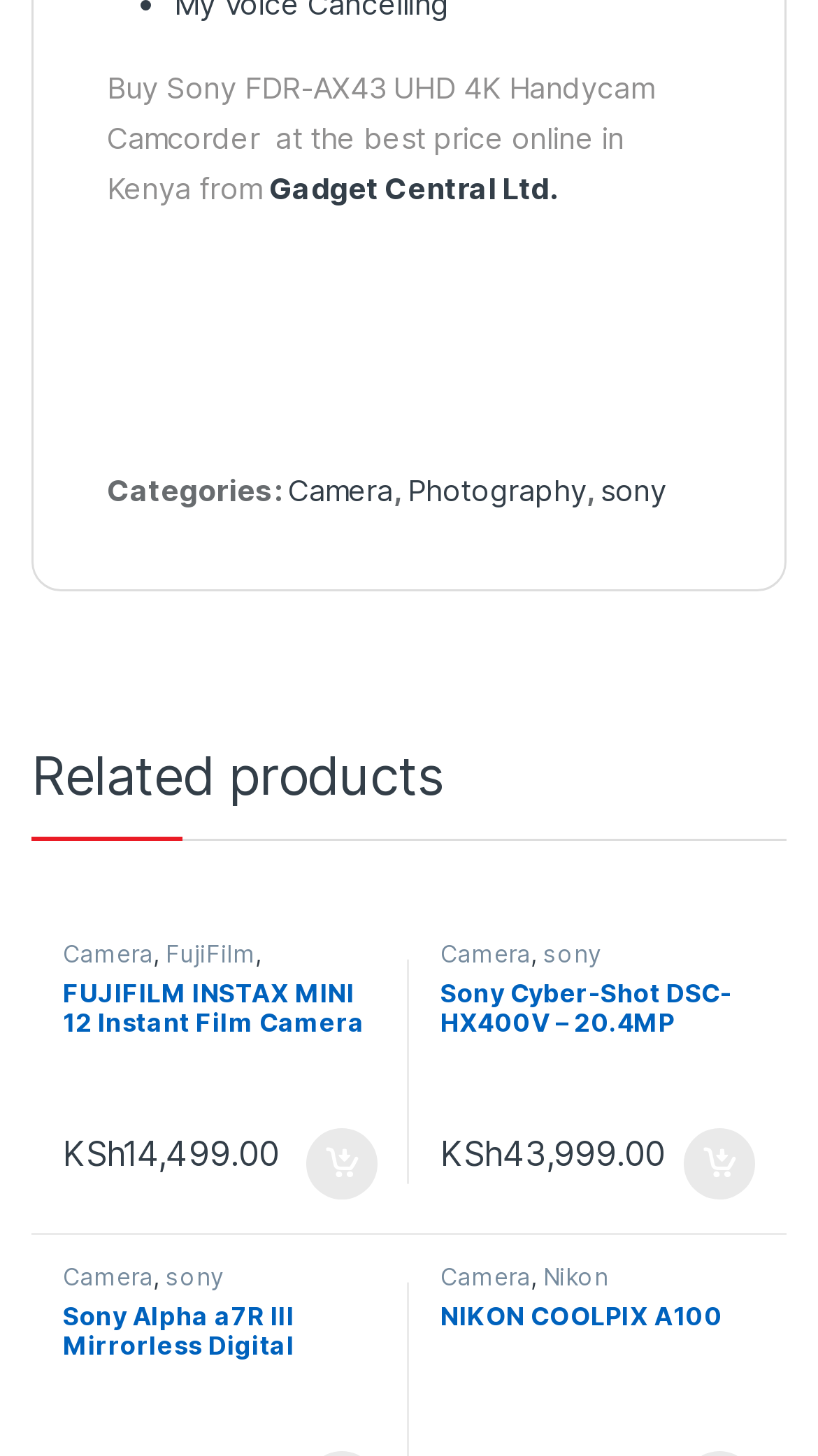Respond to the following query with just one word or a short phrase: 
What is the price of FUJIFILM INSTAX MINI 12 Instant Film Camera?

KSh 14,499.00